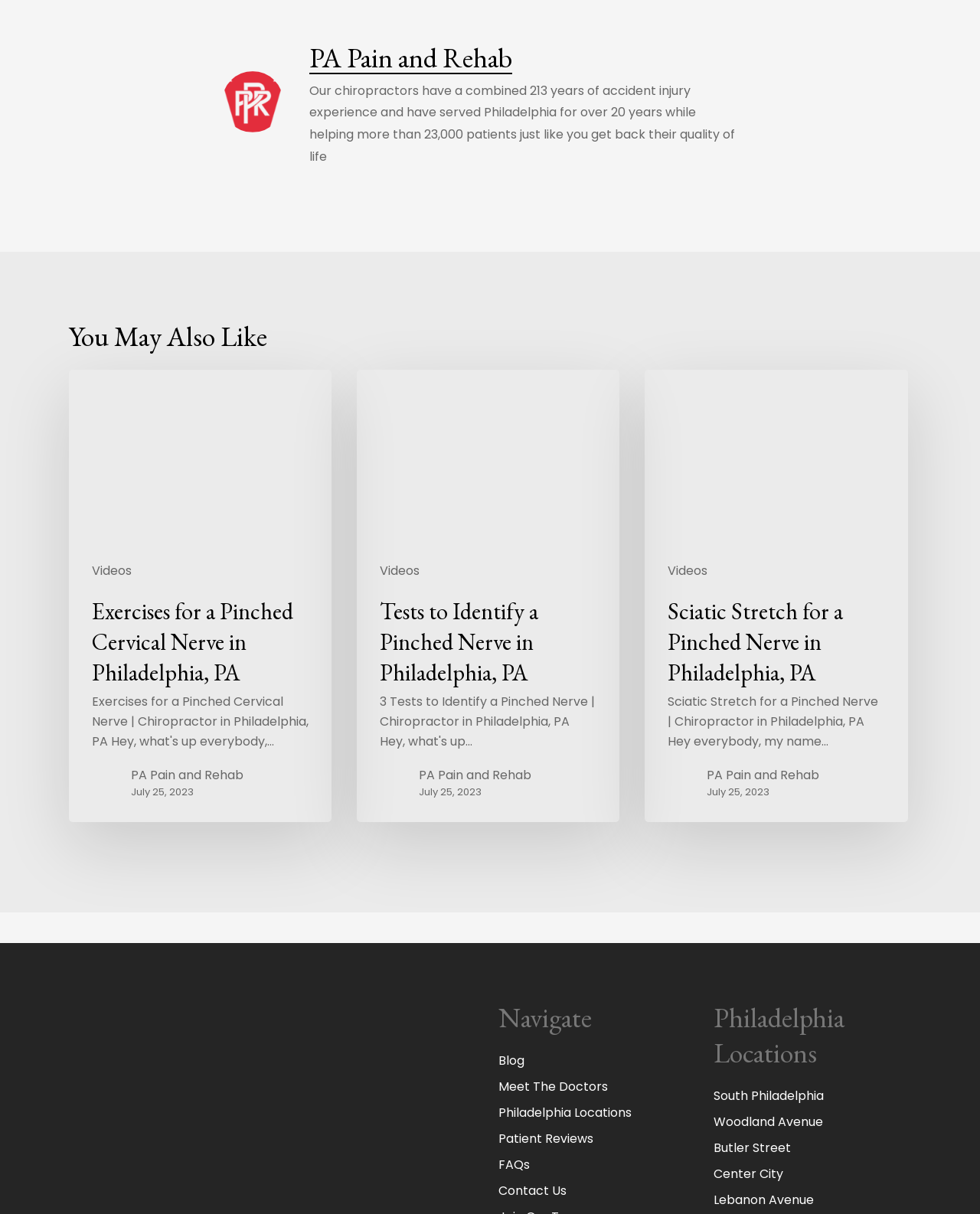Identify the bounding box coordinates for the UI element mentioned here: "PA Pain and Rehab". Provide the coordinates as four float values between 0 and 1, i.e., [left, top, right, bottom].

[0.134, 0.631, 0.248, 0.647]